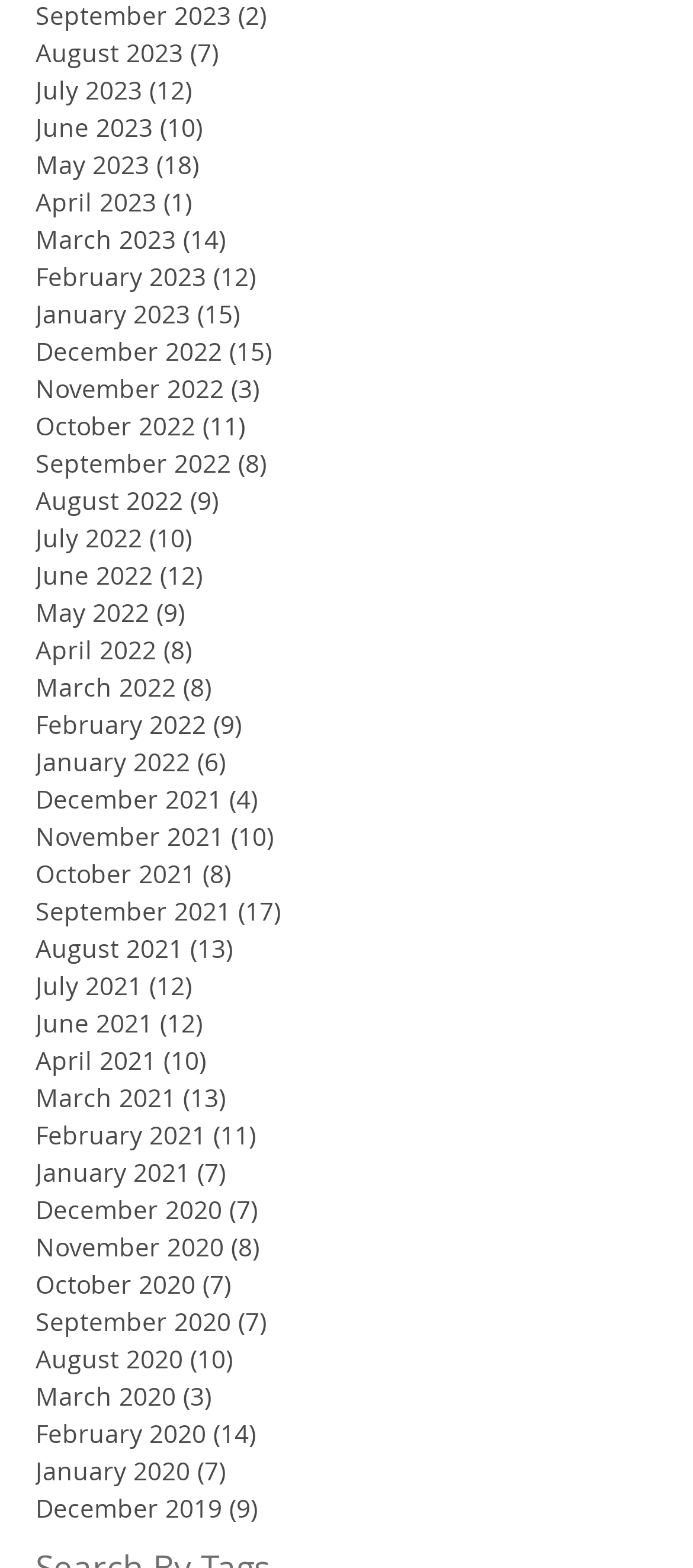Please identify the bounding box coordinates of the area I need to click to accomplish the following instruction: "View August 2023 posts".

[0.051, 0.021, 0.769, 0.045]